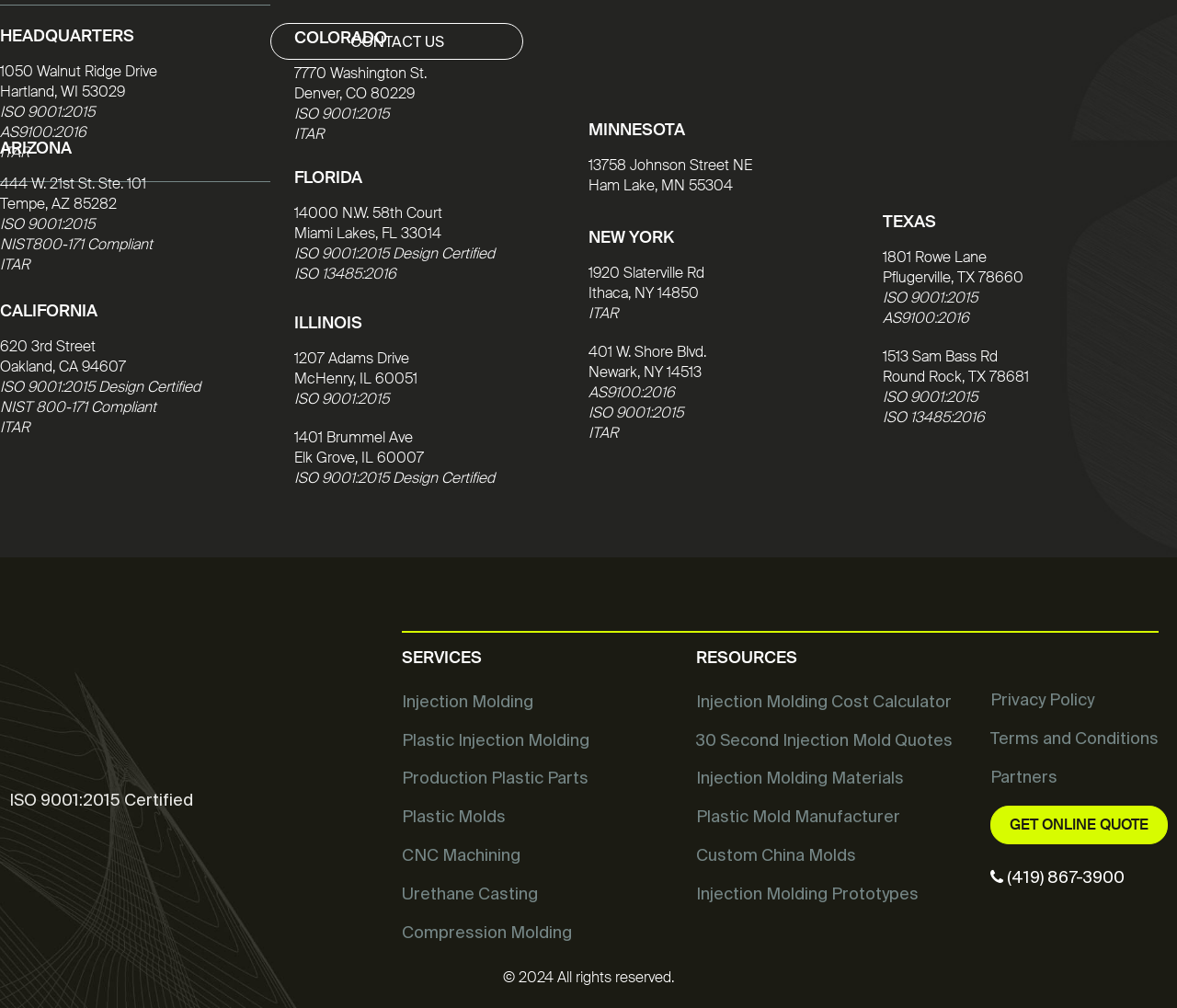Identify the bounding box coordinates of the element that should be clicked to fulfill this task: "Get an online quote". The coordinates should be provided as four float numbers between 0 and 1, i.e., [left, top, right, bottom].

[0.841, 0.8, 0.992, 0.838]